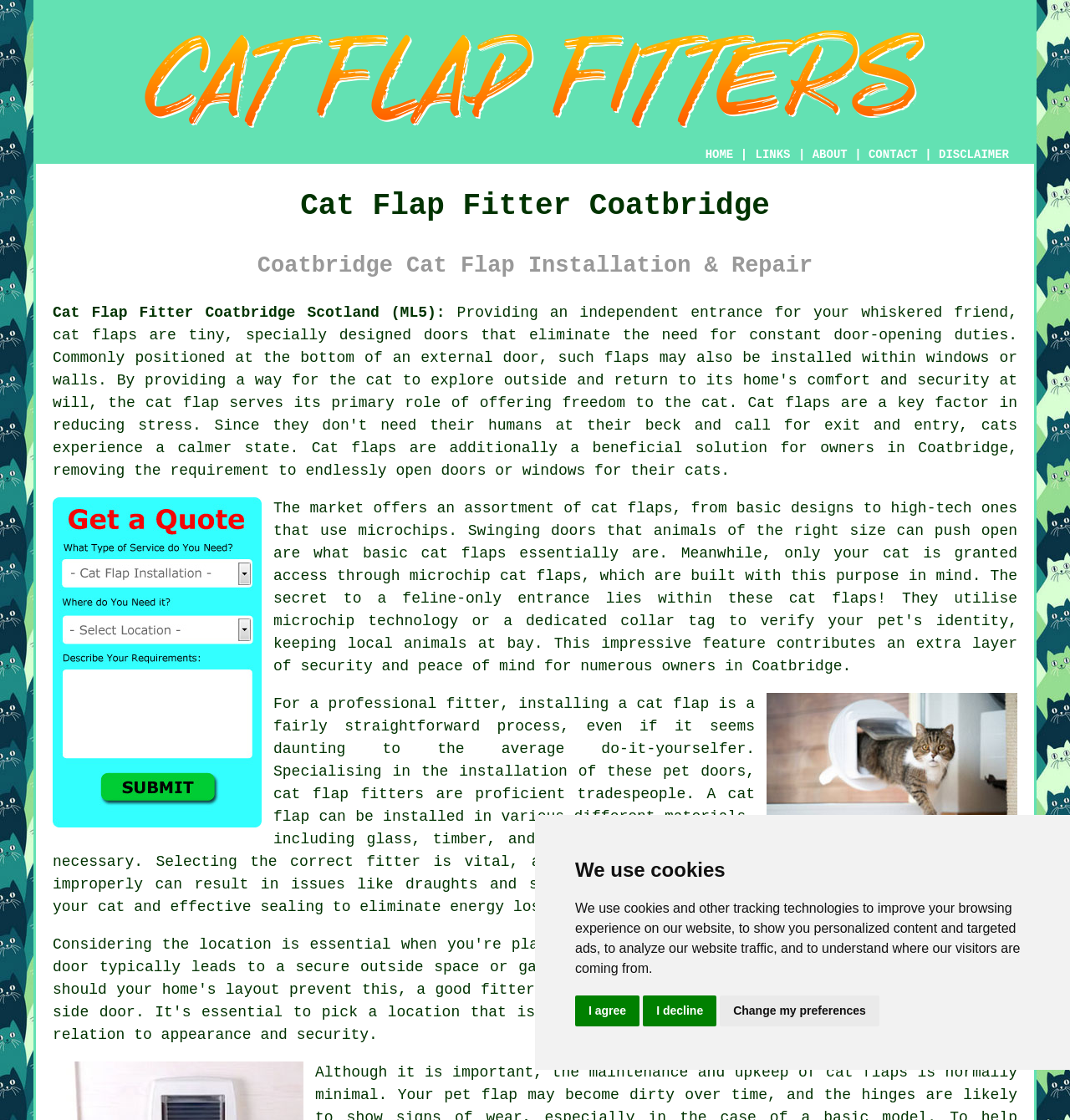Explain the contents of the webpage comprehensively.

This webpage is about a cat flap fitter service in Coatbridge, Scotland. At the top, there is a notification dialog about cookies, with a description of how the website uses them, and three buttons to agree, decline, or change preferences.

Below the dialog, there is a large image of a cat flap fitter, taking up most of the width of the page. Above the image, there is a navigation menu with links to "HOME", "ABOUT", "CONTACT", and "DISCLAIMER", separated by vertical lines.

The main content of the page starts with two headings, "Cat Flap Fitter Coatbridge" and "Coatbridge Cat Flap Installation & Repair", followed by a link to "Cat Flap Fitter Coatbridge Scotland (ML5)". There is also a link to "Coatbridge Cat Flap Fitting Quotes" with an accompanying image.

The page then describes the different types of cat flaps available, from basic to high-tech, and explains the importance of professional installation. There is a link to "cat flaps" and another image of a cat flap fitter. The text continues to discuss the process of installing a cat flap, the importance of selecting the right fitter, and the benefits of proper installation.

Finally, there is a section about the maintenance and upkeep of cat flaps, with a link to "cat flaps" again. Overall, the page provides information about cat flap installation and repair services in Coatbridge, Scotland.